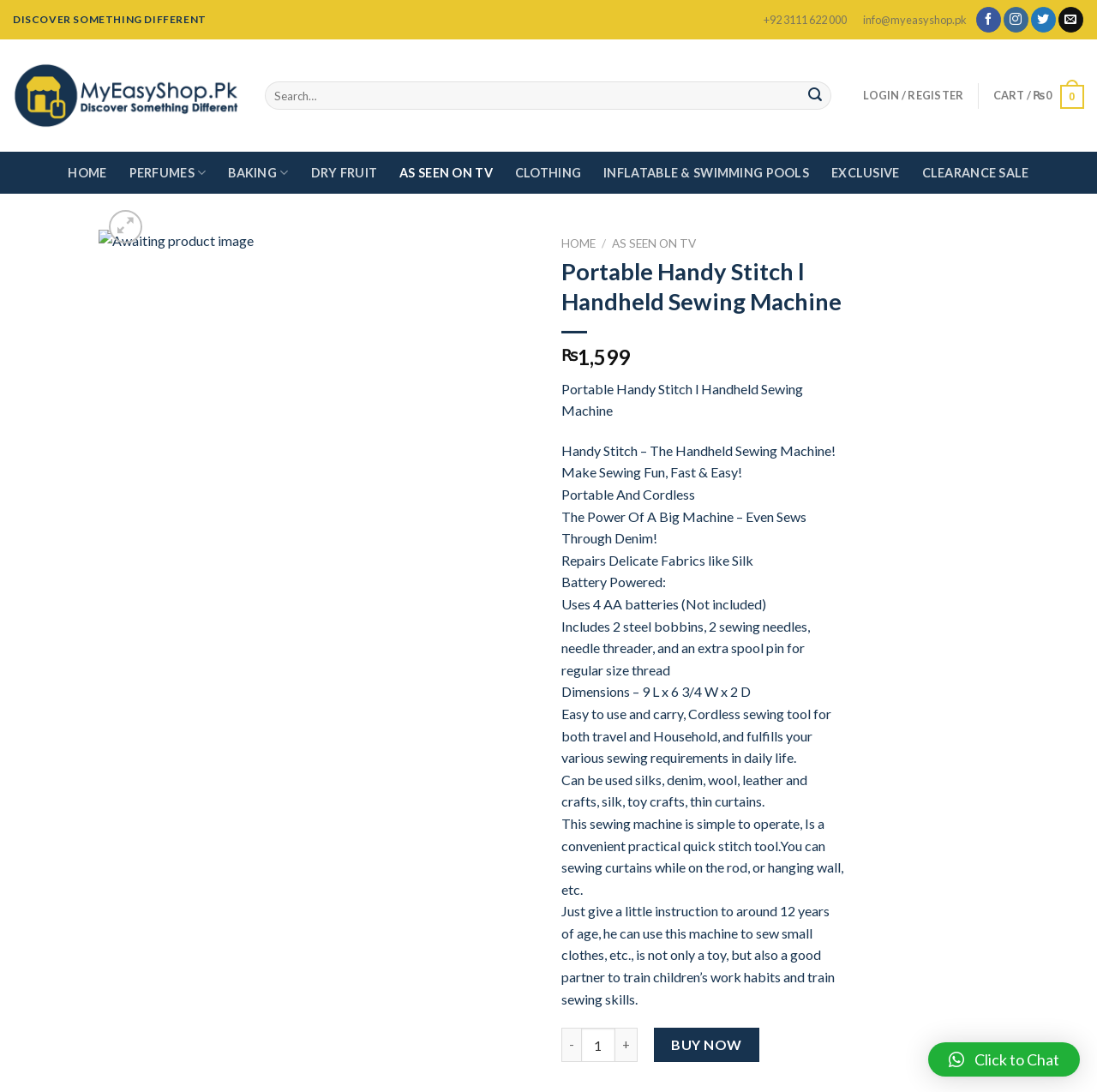Find the bounding box coordinates for the area that must be clicked to perform this action: "Buy now".

[0.596, 0.941, 0.692, 0.973]